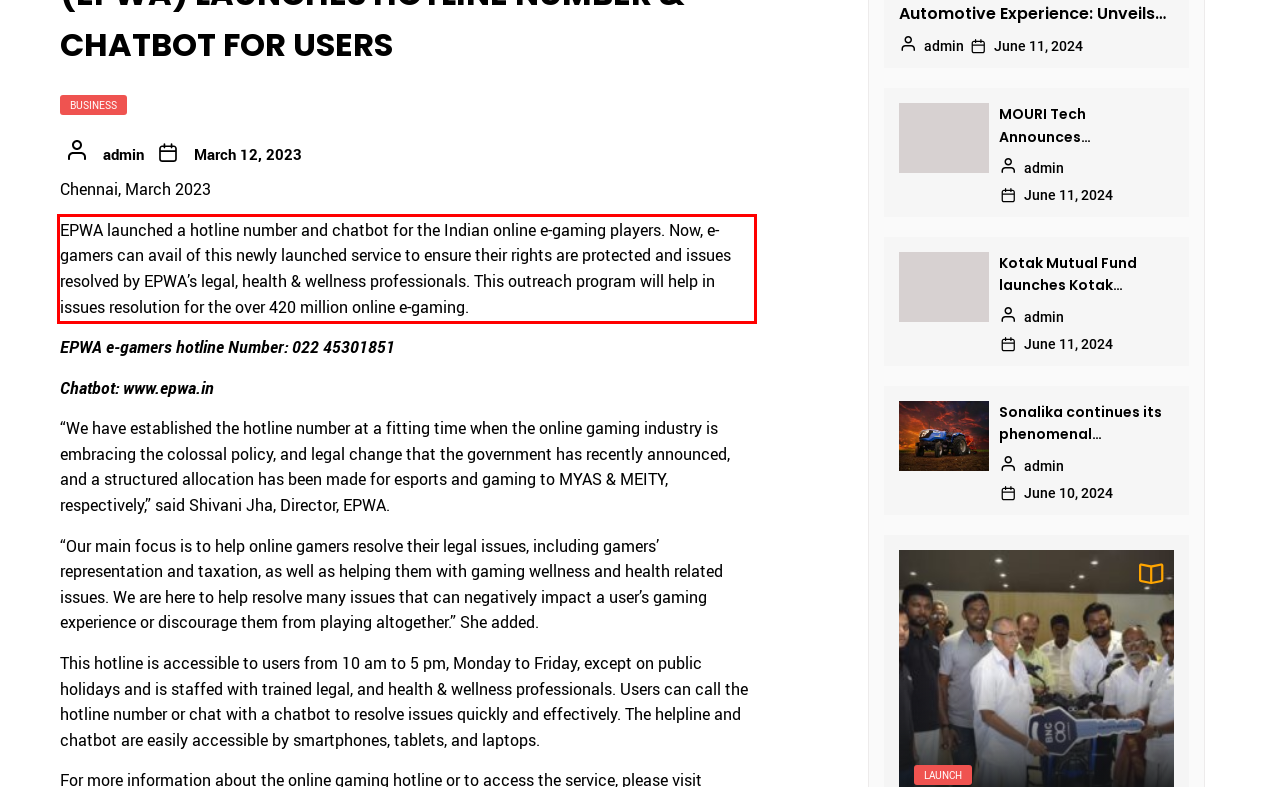You are provided with a screenshot of a webpage that includes a red bounding box. Extract and generate the text content found within the red bounding box.

EPWA launched a hotline number and chatbot for the Indian online e-gaming players. Now, e-gamers can avail of this newly launched service to ensure their rights are protected and issues resolved by EPWA’s legal, health & wellness professionals. This outreach program will help in issues resolution for the over 420 million online e-gaming.